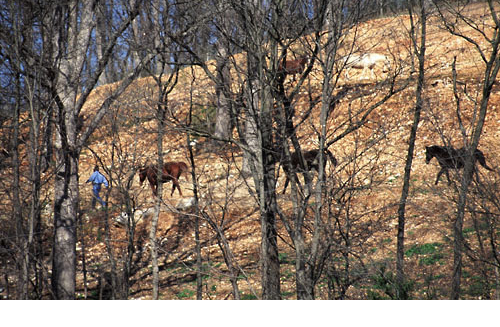What is the mood of the scene?
Provide a detailed and extensive answer to the question.

The caption describes the scene as 'serene', 'tranquil', and 'rustic', which are all words that convey a sense of peacefulness and calmness. The image is meant to evoke a sense of connection to nature and freedom, which further reinforces the peaceful mood of the scene.